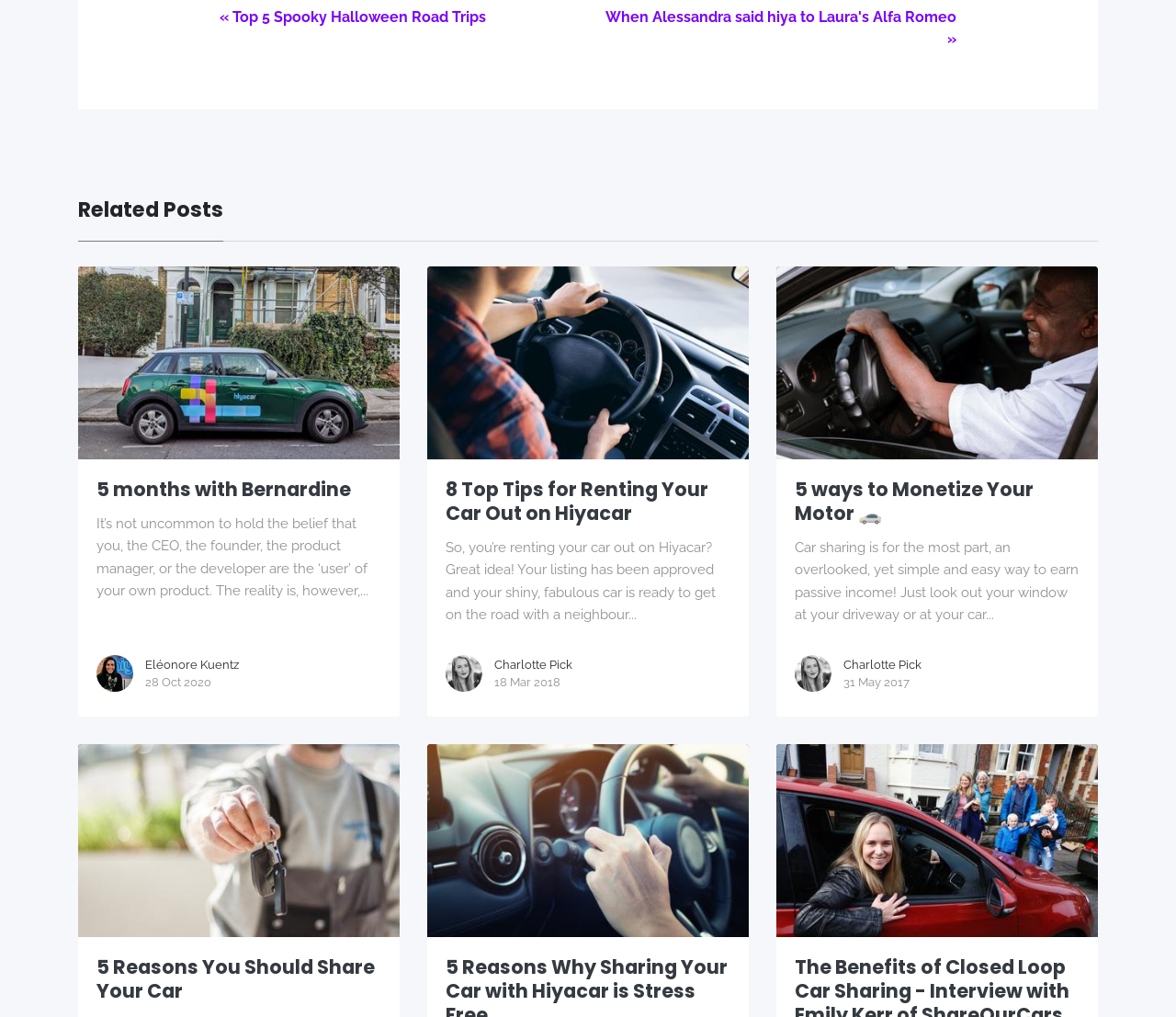What is the title of the first related post?
Provide a short answer using one word or a brief phrase based on the image.

5 months with Bernardine